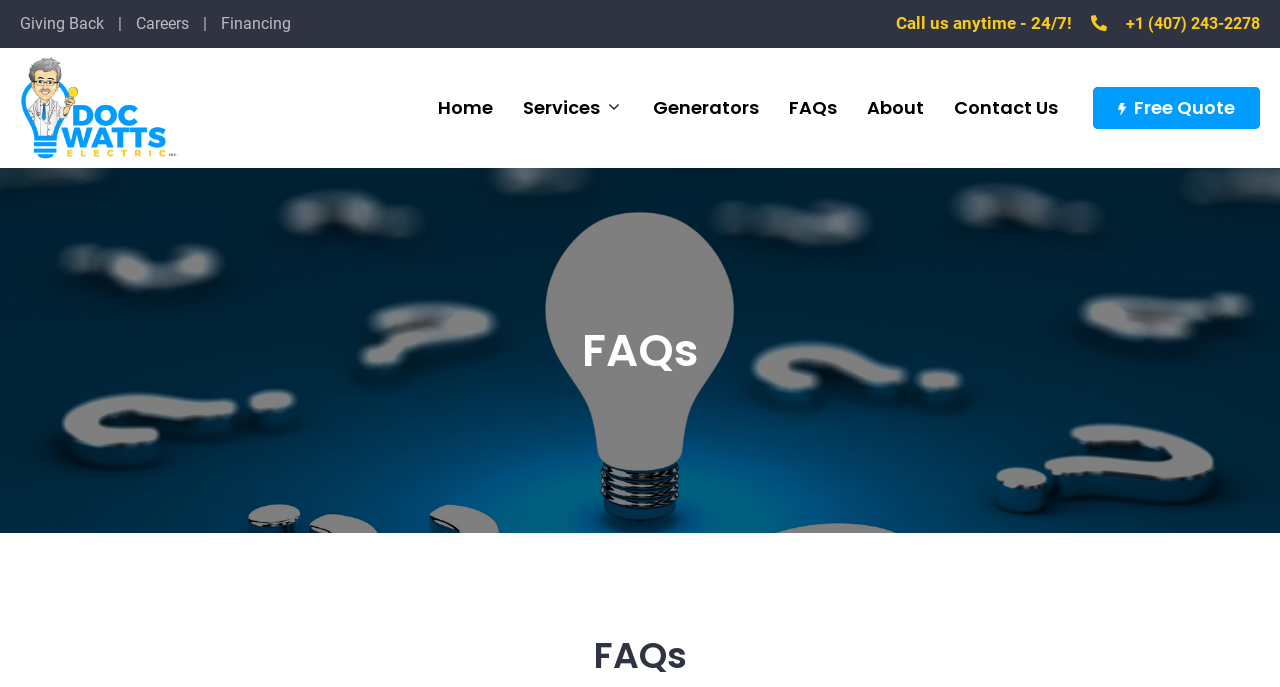Identify the bounding box coordinates of the element that should be clicked to fulfill this task: "Call the phone number". The coordinates should be provided as four float numbers between 0 and 1, i.e., [left, top, right, bottom].

[0.88, 0.02, 0.984, 0.048]